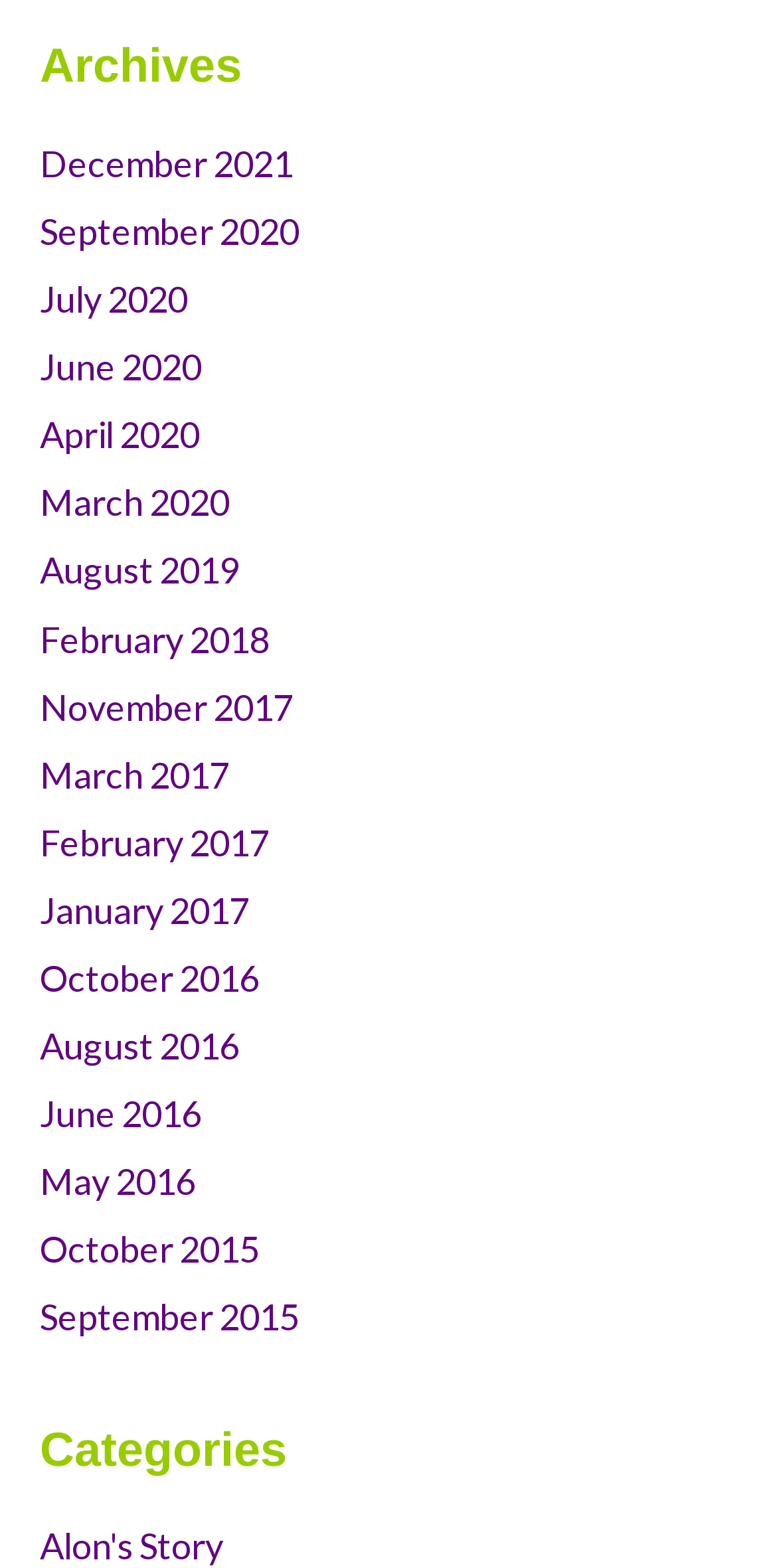Observe the image and answer the following question in detail: What is the most recent archive available?

I looked at the list of archive links and found the most recent one, which is 'December 2021', indicating that the website has archives up to at least December 2021.